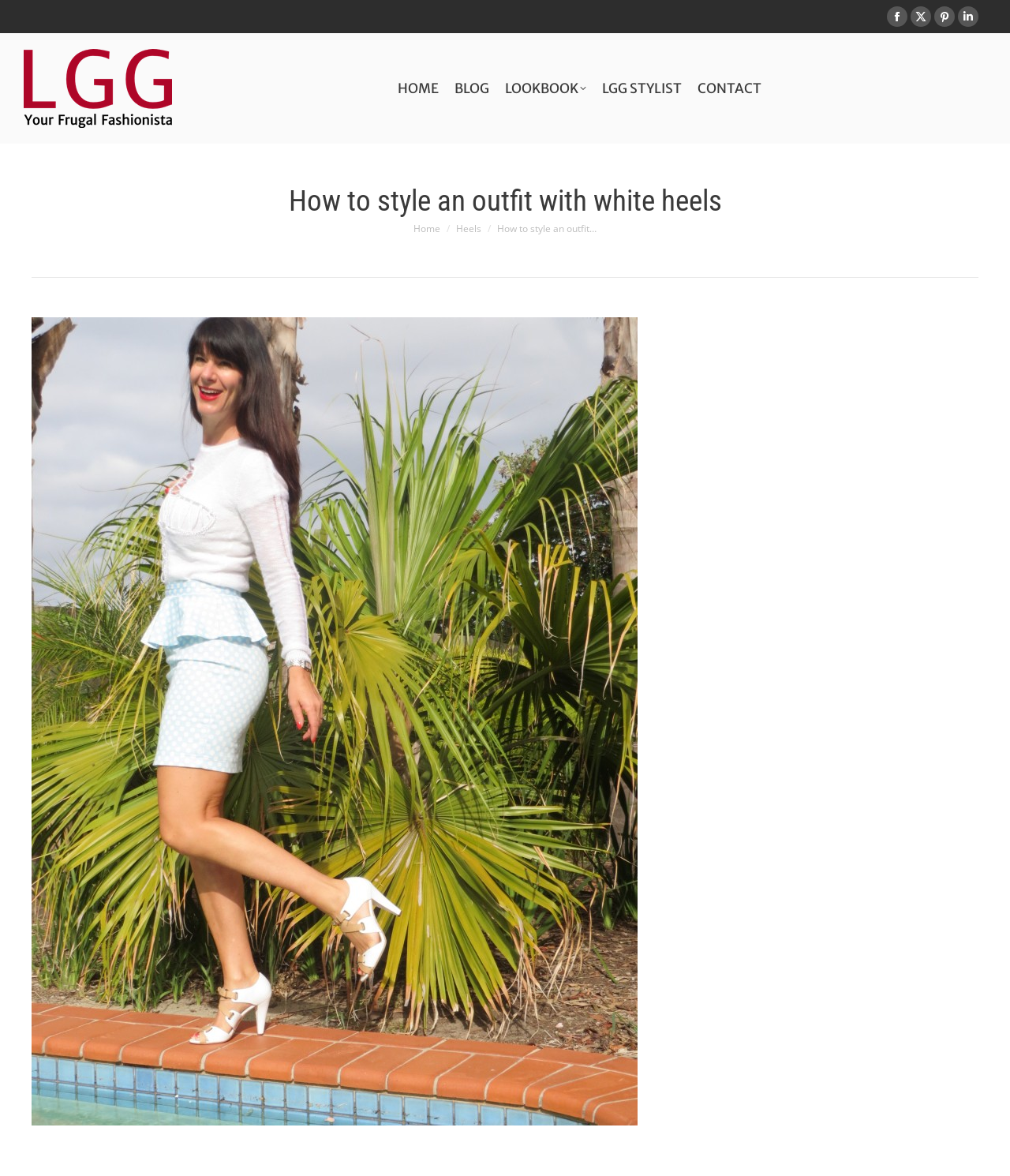Pinpoint the bounding box coordinates of the element that must be clicked to accomplish the following instruction: "Go to Top of the page". The coordinates should be in the format of four float numbers between 0 and 1, i.e., [left, top, right, bottom].

[0.961, 0.826, 0.992, 0.852]